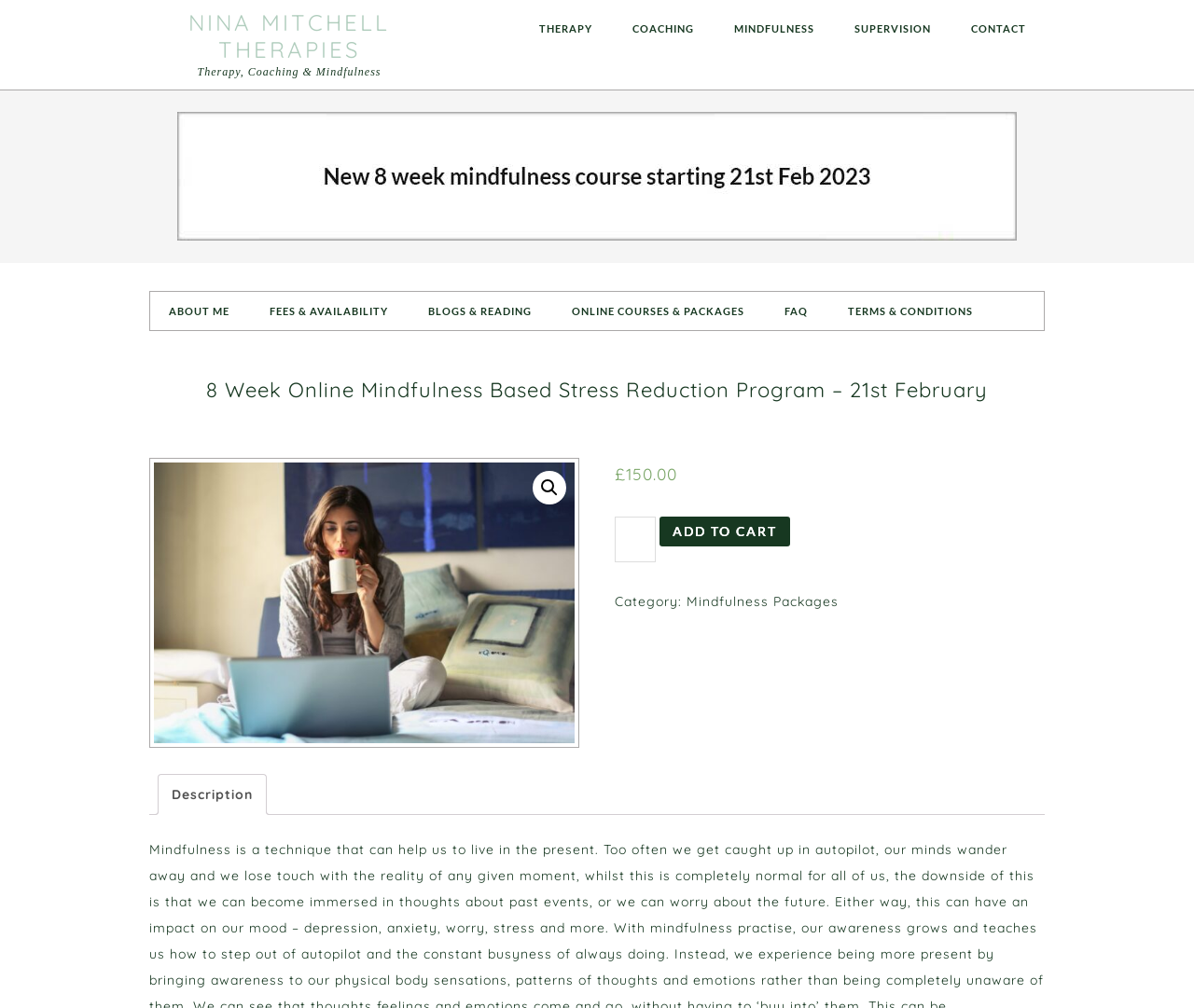Find and specify the bounding box coordinates that correspond to the clickable region for the instruction: "Click on the 'NINA MITCHELL THERAPIES' link".

[0.158, 0.008, 0.327, 0.063]